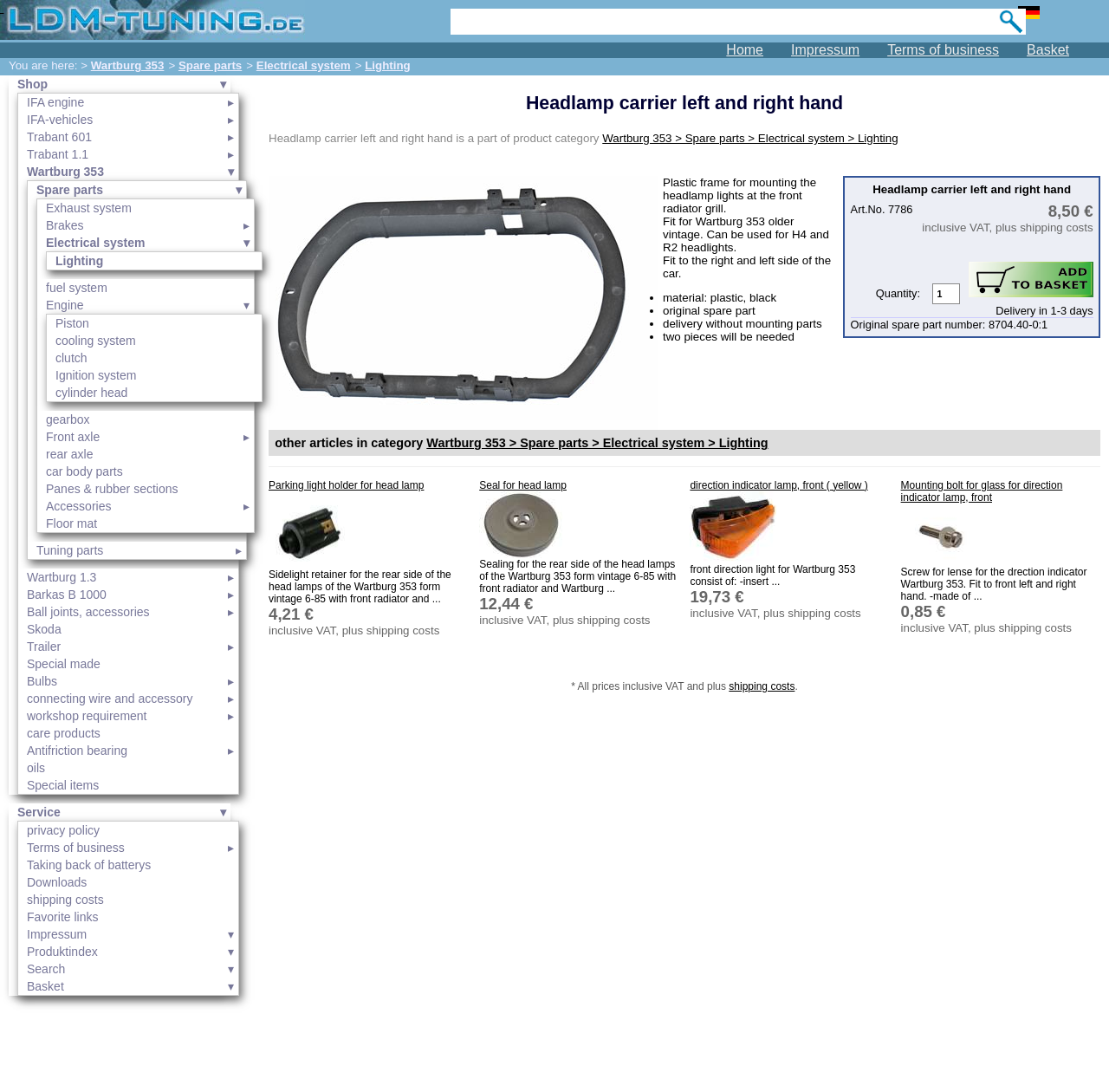Explain in detail what you observe on this webpage.

This webpage is about a product called "Headlamp carrier left and right hand" from the Wartburg 353 category, specifically under Spare parts > Electrical system > Lighting. 

At the top of the page, there is a navigation menu with links to "Home", "Impressum", "Terms of business", and "Basket". Below this menu, there is a breadcrumb trail showing the product's category hierarchy. 

On the left side of the page, there is a vertical menu with links to various product categories, including "IFA engine", "IFA-vehicles", "Trabant 601", and more. 

The main content of the page is divided into two sections. On the left, there is a product image, and on the right, there is a product description. The product description includes the product name, article number, price (8,50 €), and a brief text describing the product's features and compatibility. 

Below the product description, there is a section to input the desired quantity and a button to add the product to the basket. Additionally, there is information about the delivery time and the original spare part number. 

At the bottom of the page, there are links to "Service", "Privacy policy", "Terms of business", and other related pages.